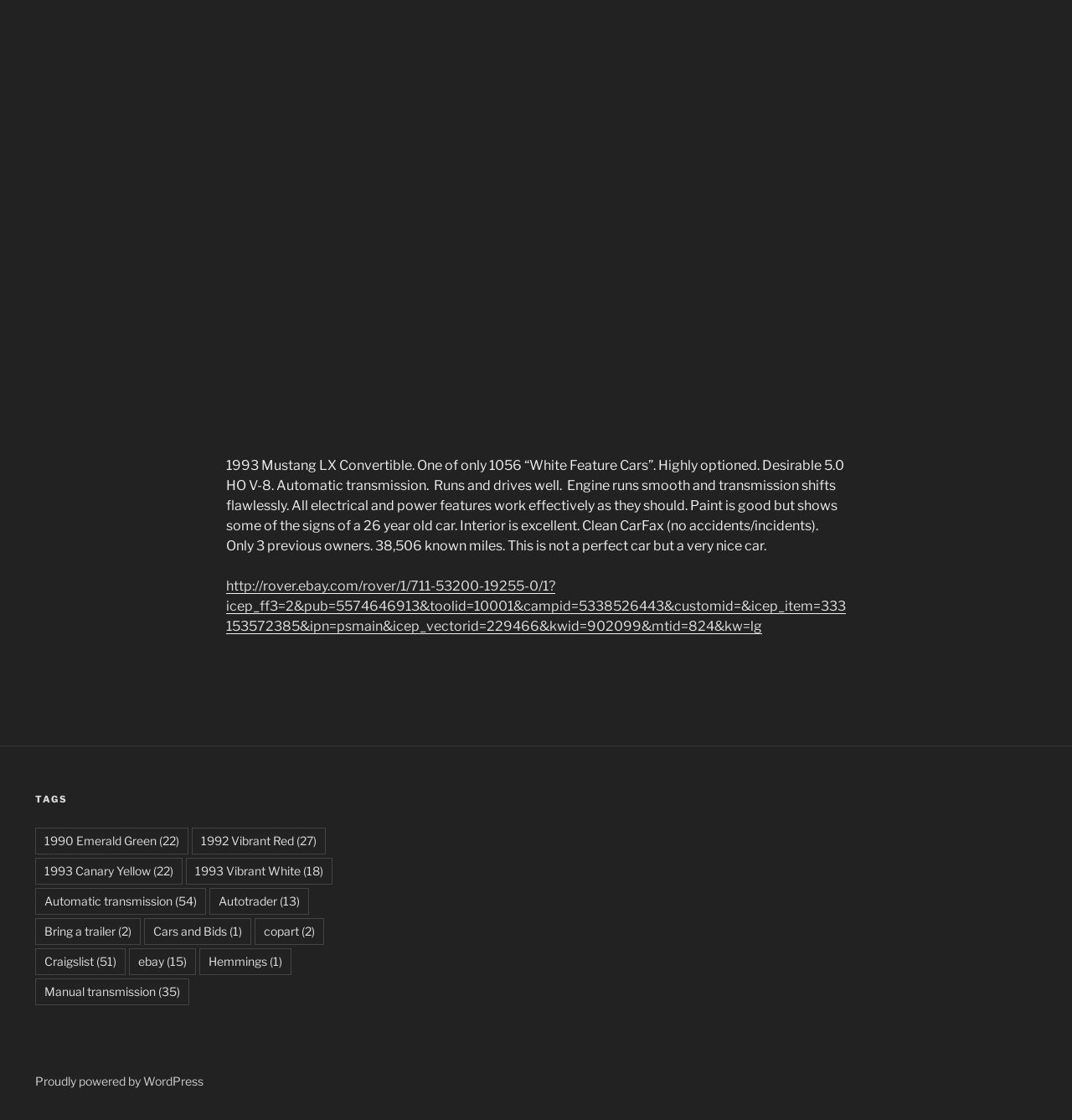Identify the bounding box of the UI component described as: "Automatic transmission (54)".

[0.033, 0.793, 0.192, 0.817]